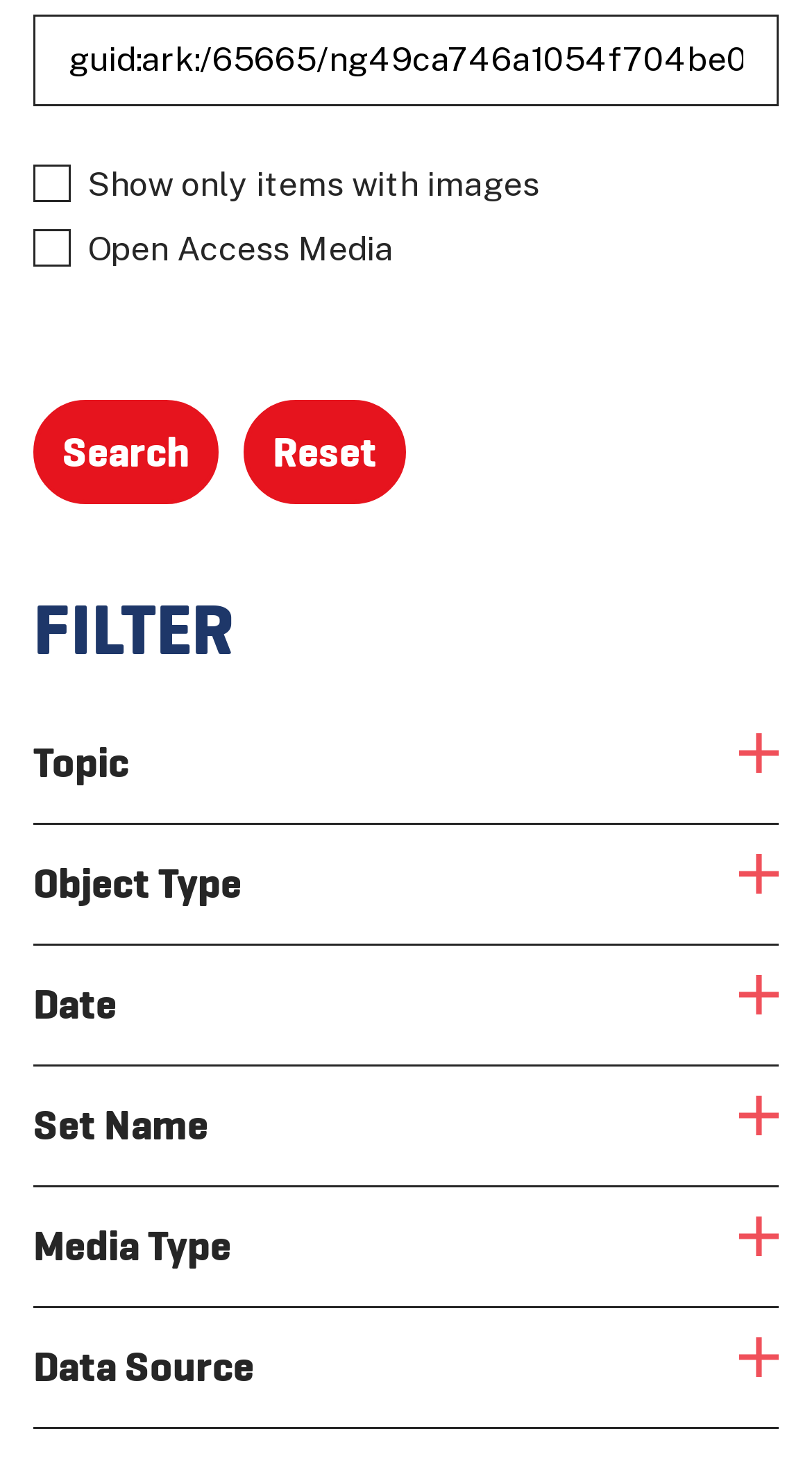Given the description: "Date Expand Children", determine the bounding box coordinates of the UI element. The coordinates should be formatted as four float numbers between 0 and 1, [left, top, right, bottom].

[0.041, 0.666, 0.959, 0.707]